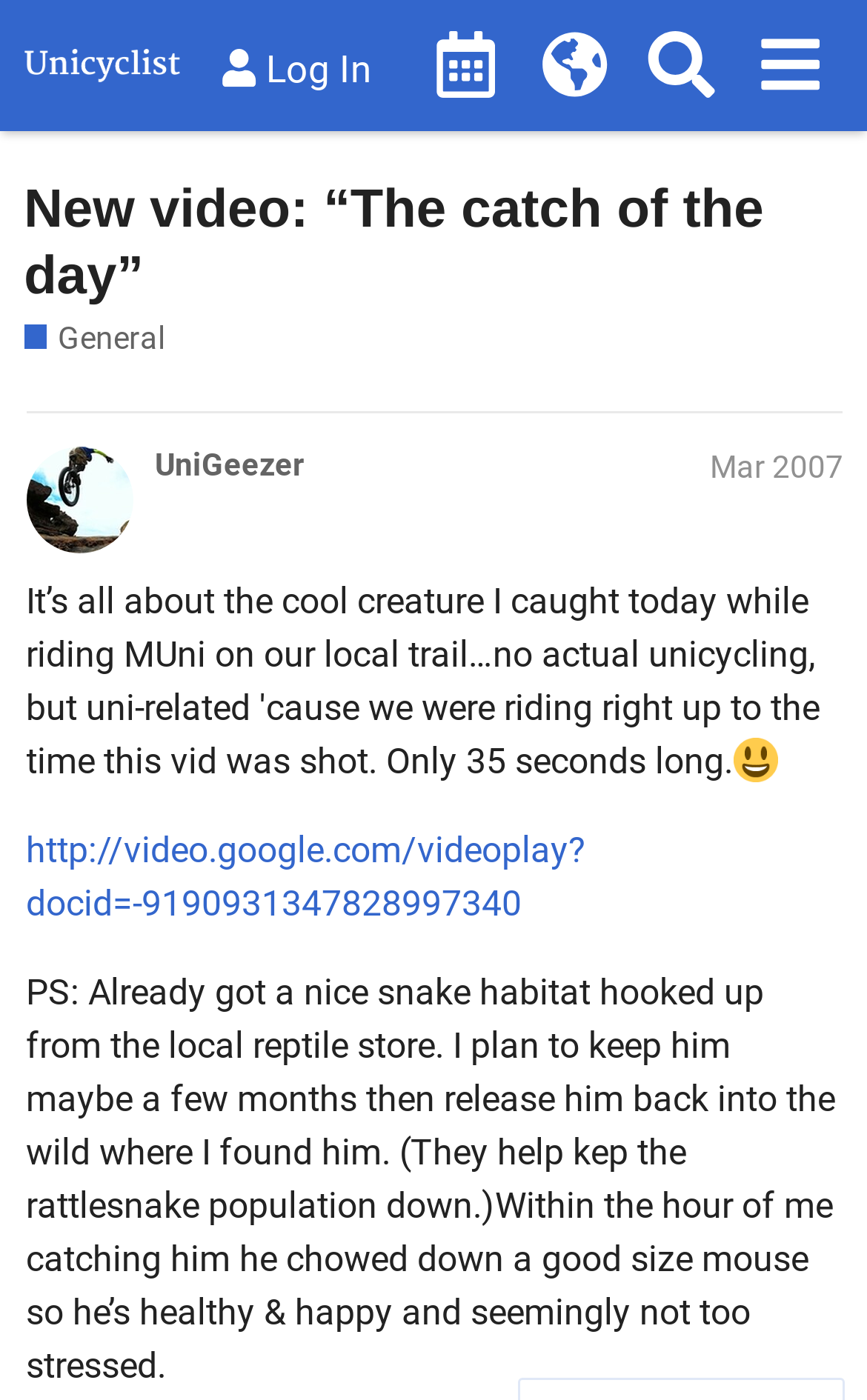Locate the bounding box coordinates of the clickable area to execute the instruction: "Click the Unicyclist.com logo". Provide the coordinates as four float numbers between 0 and 1, represented as [left, top, right, bottom].

[0.027, 0.016, 0.209, 0.077]